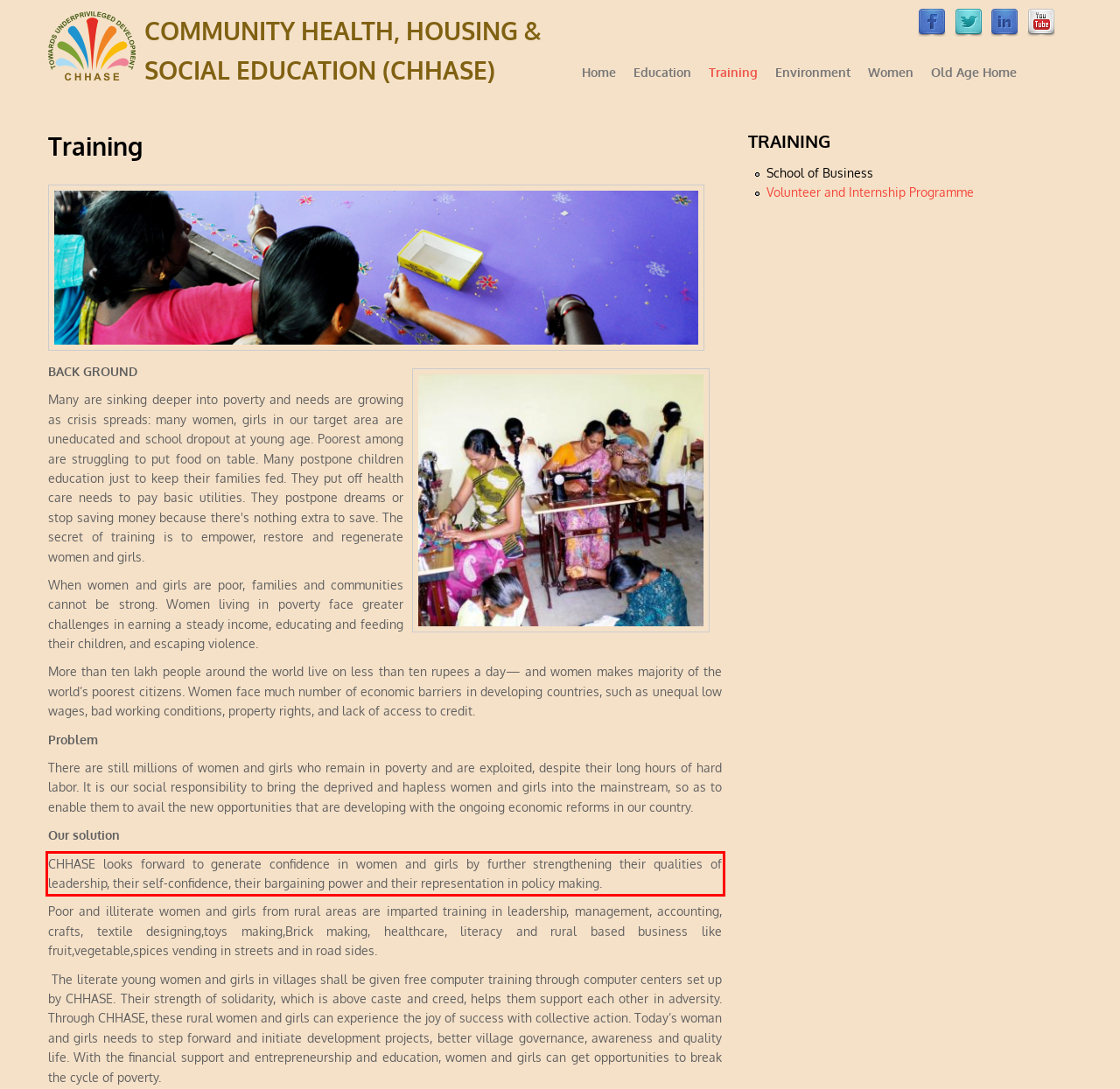View the screenshot of the webpage and identify the UI element surrounded by a red bounding box. Extract the text contained within this red bounding box.

CHHASE looks forward to generate confidence in women and girls by further strengthening their qualities of leadership, their self-confidence, their bargaining power and their representation in policy making.